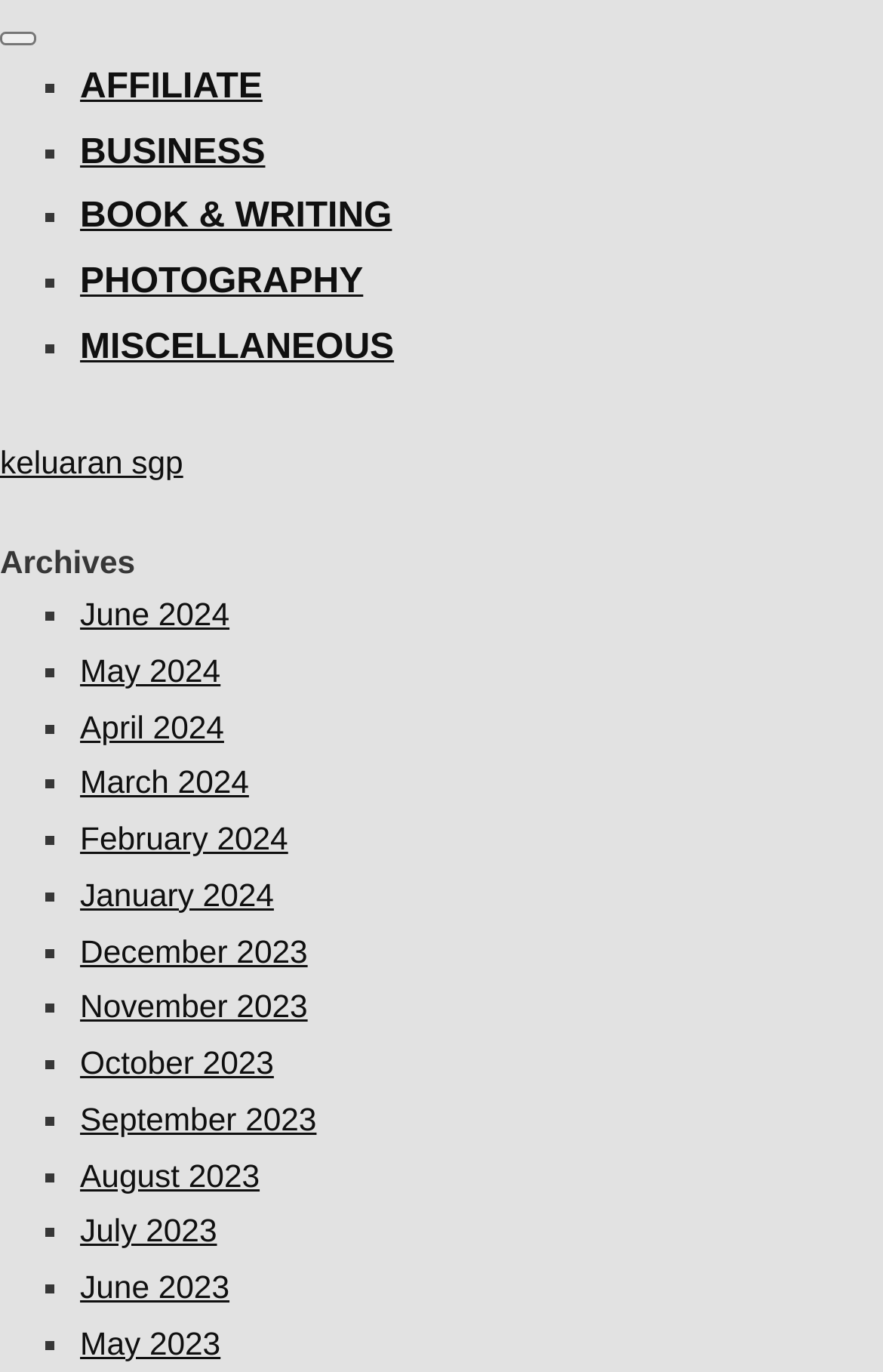Indicate the bounding box coordinates of the clickable region to achieve the following instruction: "Go to AFFILIATE page."

[0.091, 0.049, 0.297, 0.077]